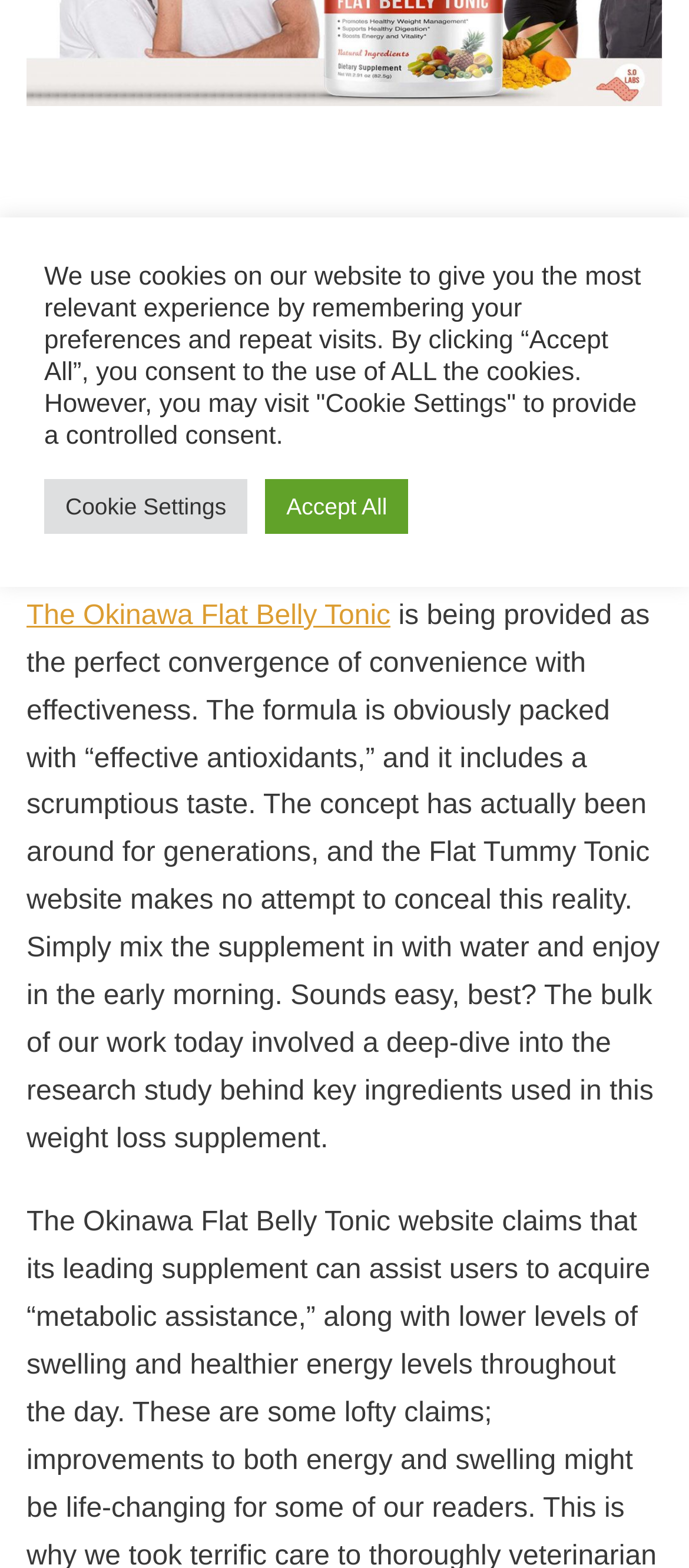Find the bounding box coordinates for the element described here: "The Okinawa Flat Belly Tonic".

[0.038, 0.383, 0.567, 0.402]